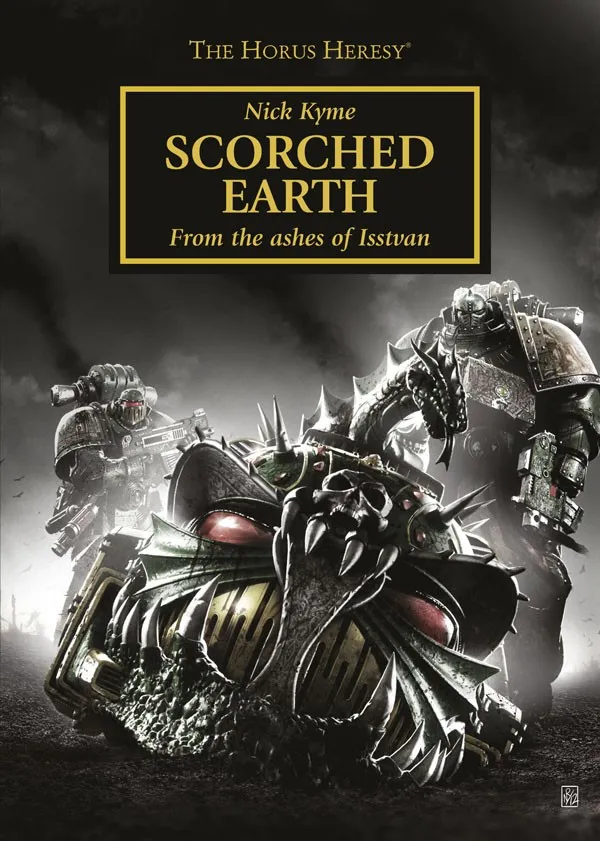What is the name of the planet where the devastating conflict takes place?
Answer the question with detailed information derived from the image.

The answer can be inferred from the subtitle 'From the ashes of Isstvan', which suggests that the story is focused on the conflict at Isstvan V.